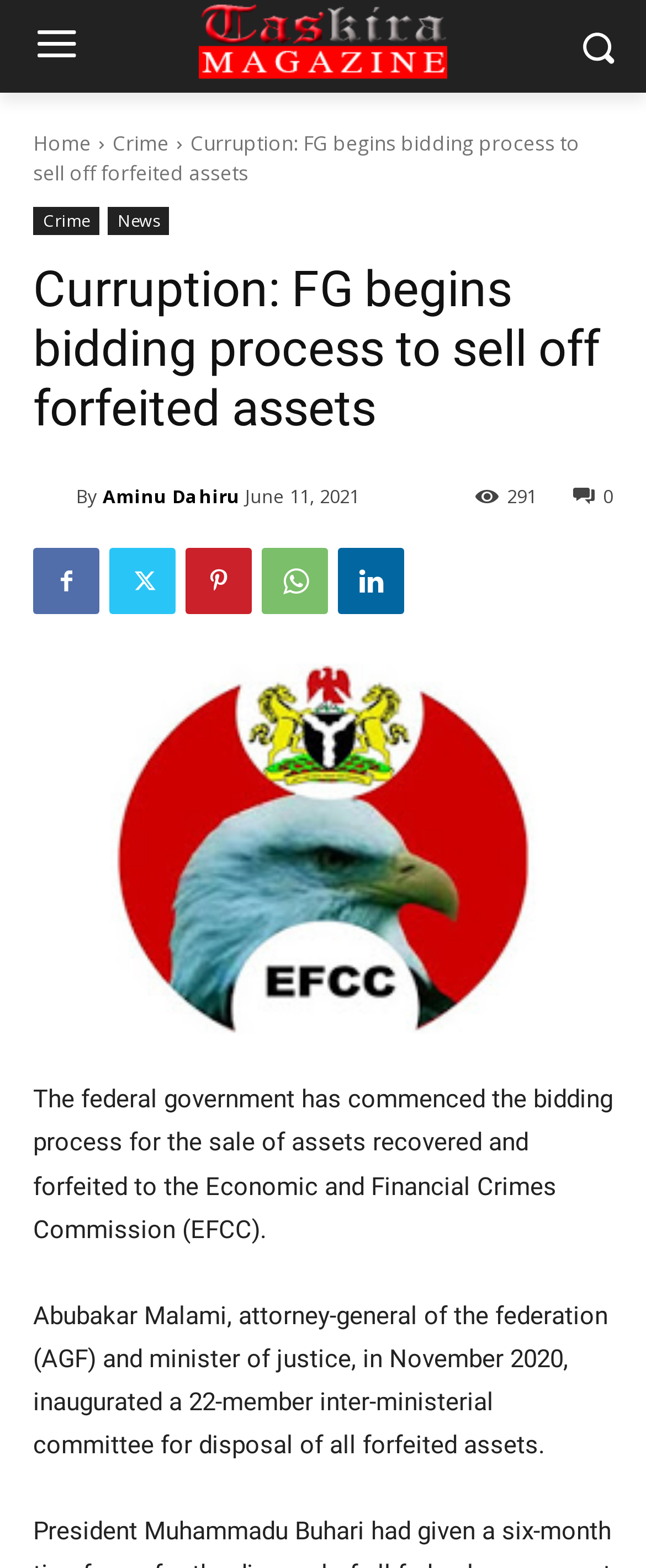Show me the bounding box coordinates of the clickable region to achieve the task as per the instruction: "Click on the Home link".

[0.051, 0.082, 0.141, 0.1]